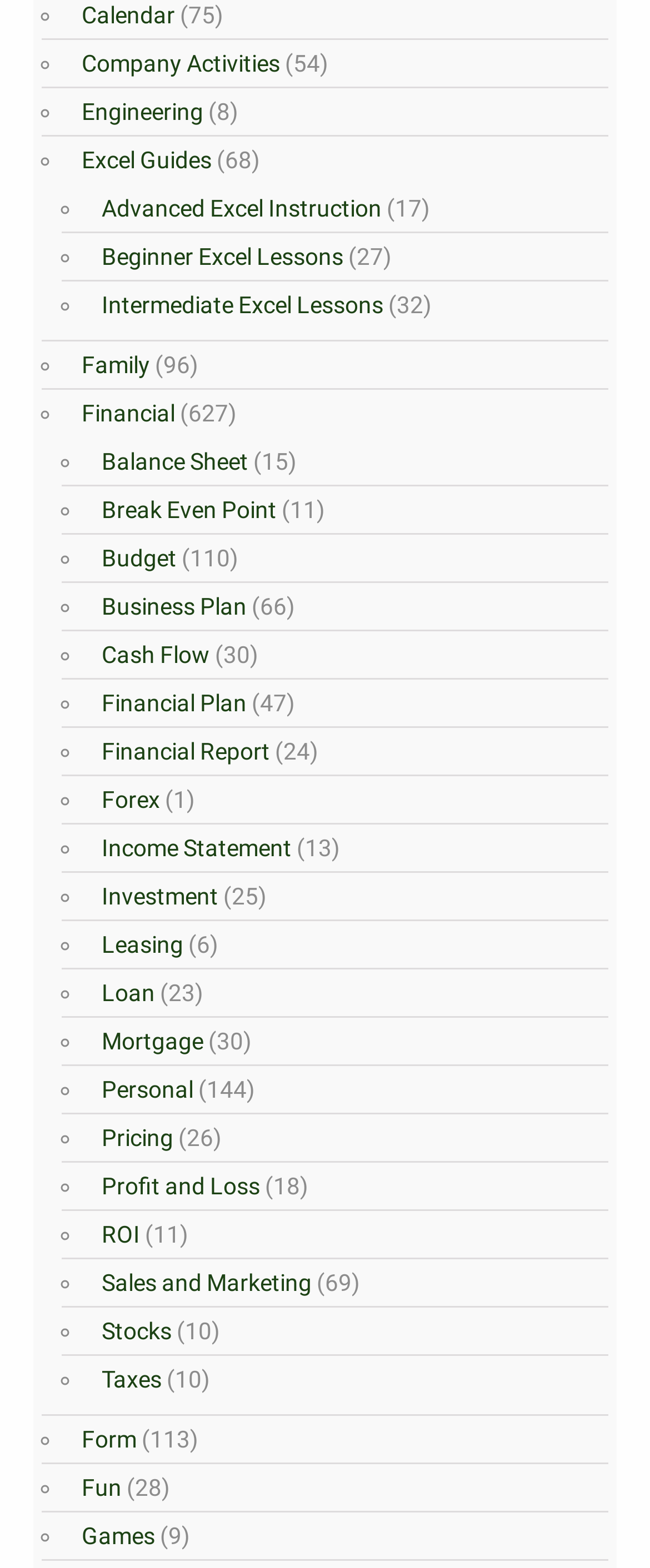How many categories are there on the webpage?
Give a comprehensive and detailed explanation for the question.

There are 5 categories on the webpage, including 'Calendar', 'Company Activities', 'Engineering', 'Family', and 'Financial', which are listed horizontally with a list marker '◦'.